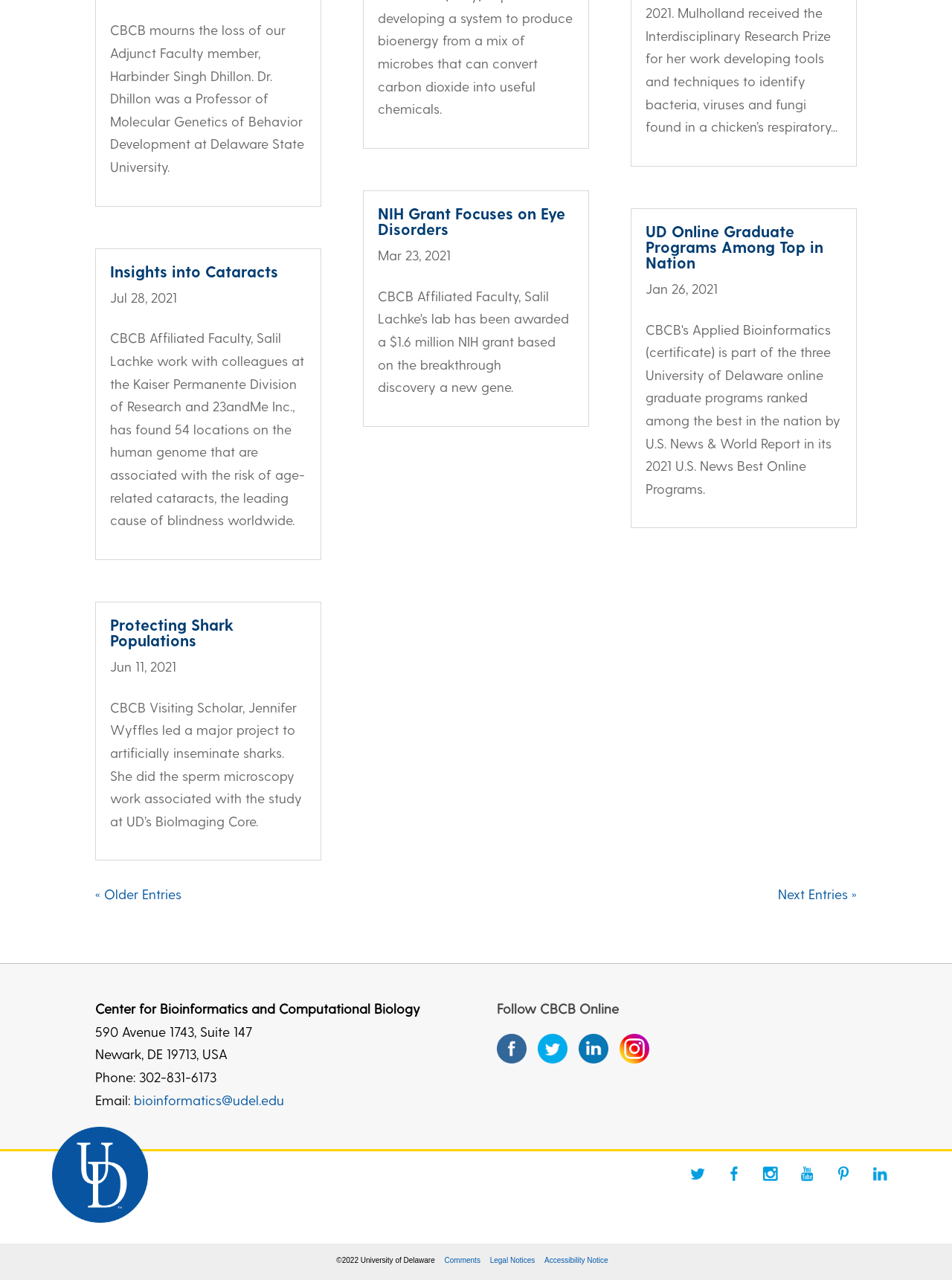What is the name of the faculty member who passed away?
Please provide a detailed and comprehensive answer to the question.

The answer can be found in the first StaticText element, which mentions that CBCB mourns the loss of their Adjunct Faculty member, Harbinder Singh Dhillon.